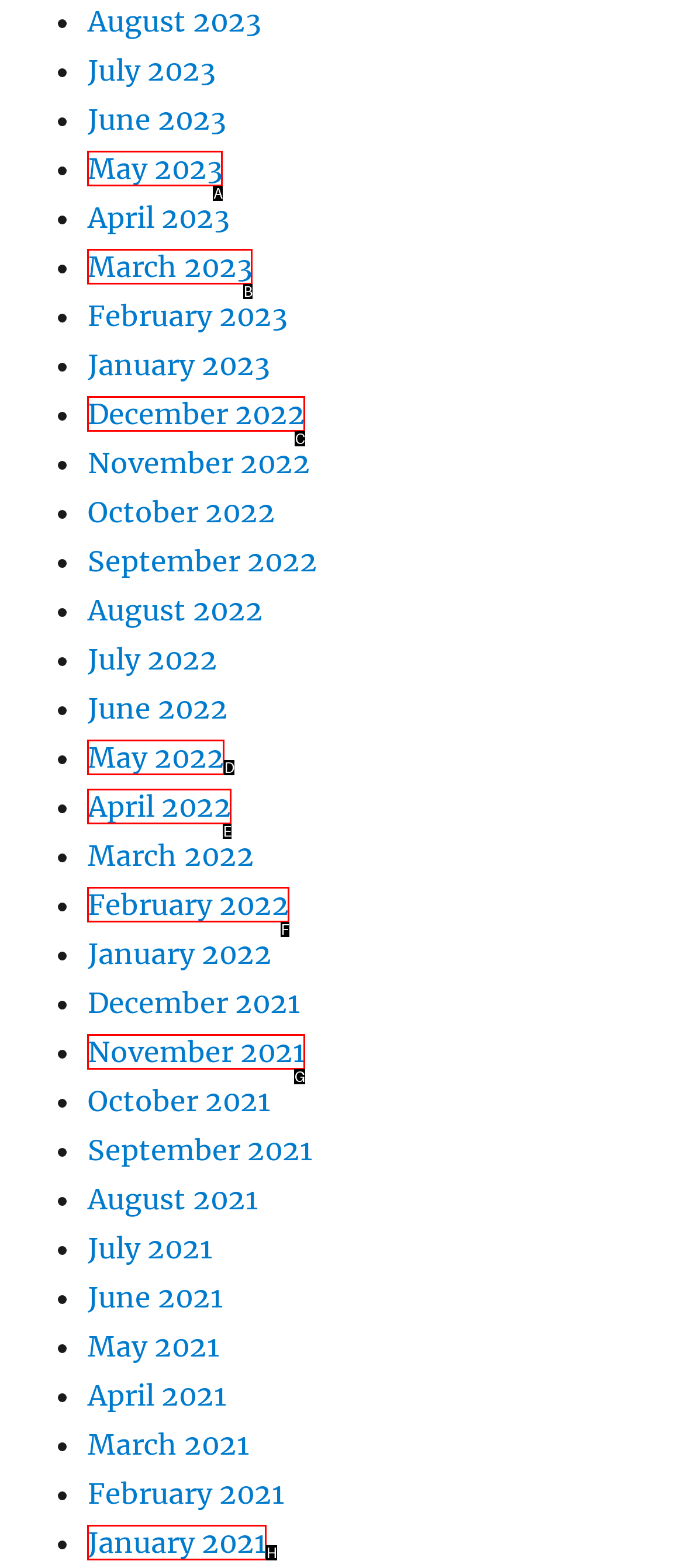Pinpoint the HTML element that fits the description: March 2023
Answer by providing the letter of the correct option.

B